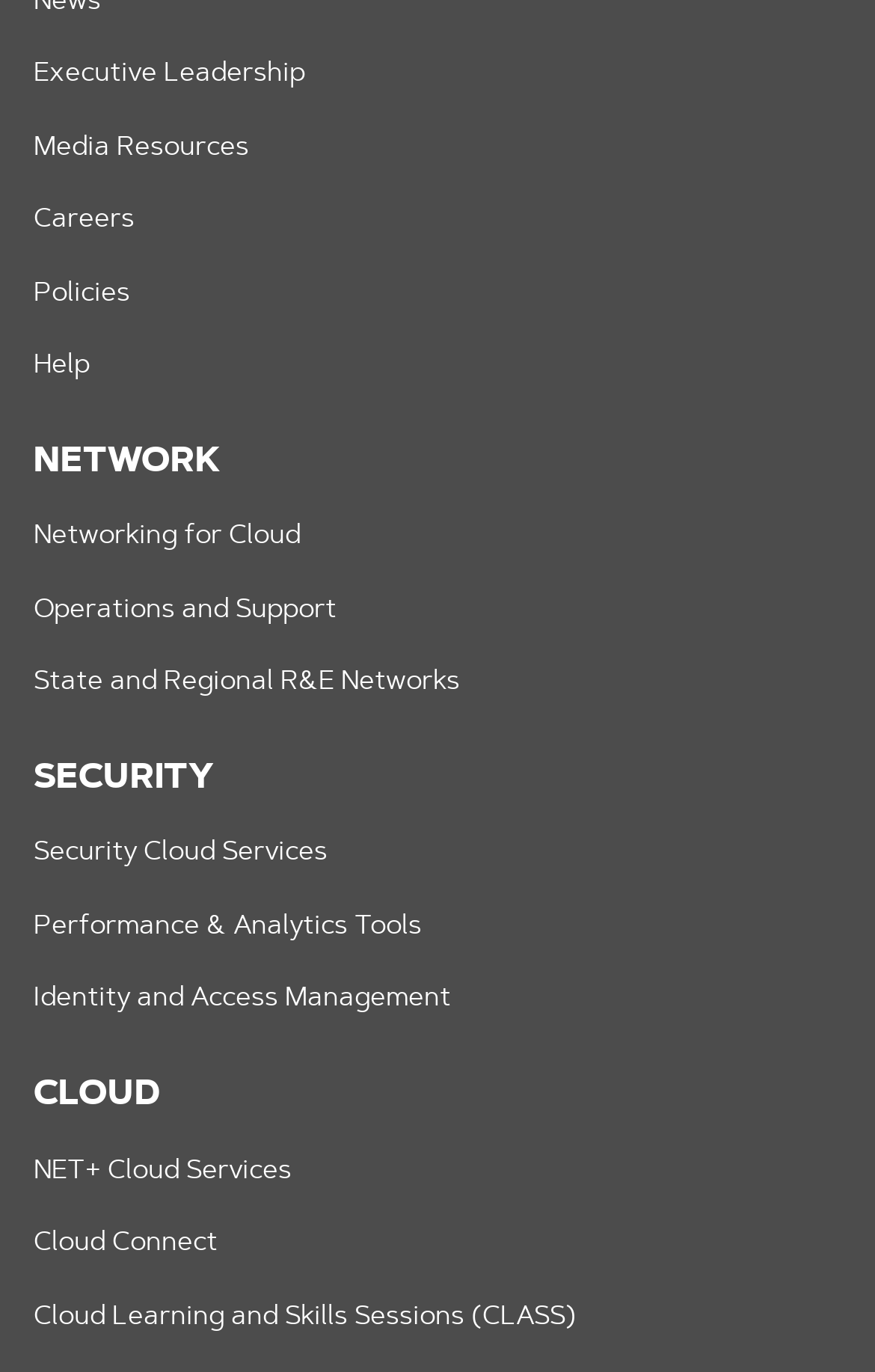Predict the bounding box for the UI component with the following description: "State and Regional R&E Networks".

[0.038, 0.488, 0.526, 0.508]